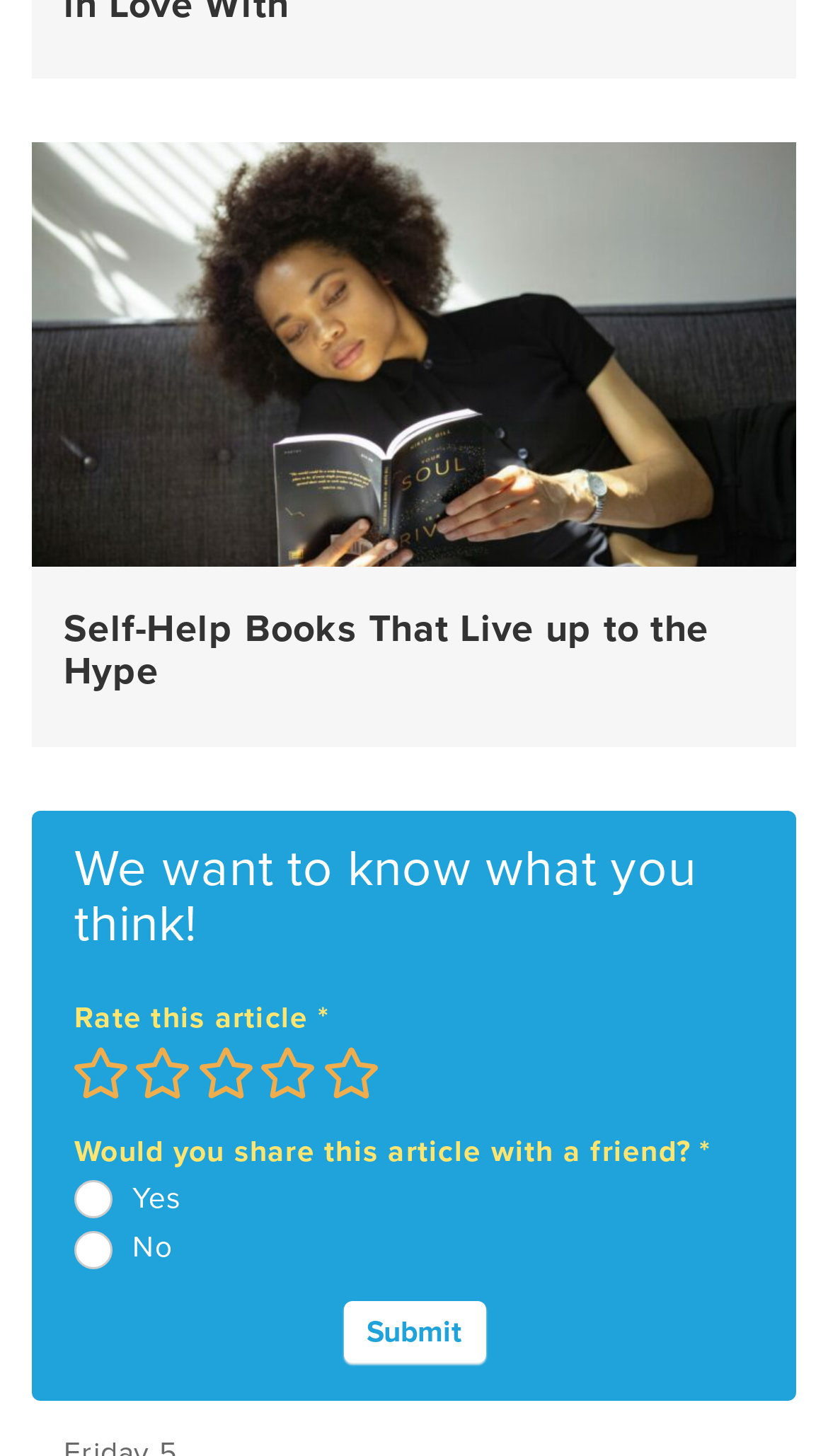What is the purpose of the textbox?
Please provide a comprehensive answer based on the information in the image.

The textbox has a label 'If you are human, leave this field blank.' which suggests that it is used to verify whether the user is human or not.